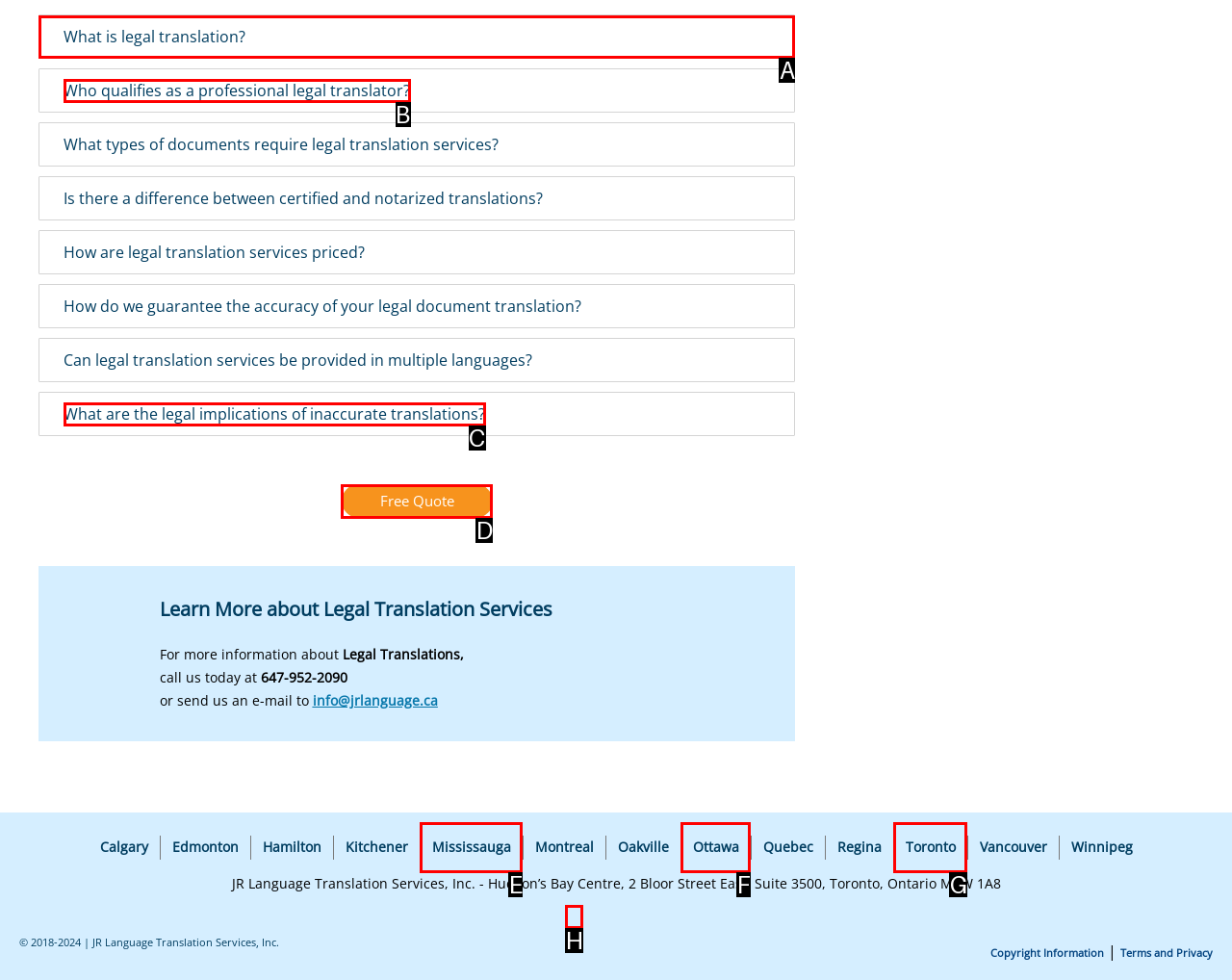Which HTML element should be clicked to complete the following task: Select the 'What is legal translation?' tab?
Answer with the letter corresponding to the correct choice.

A